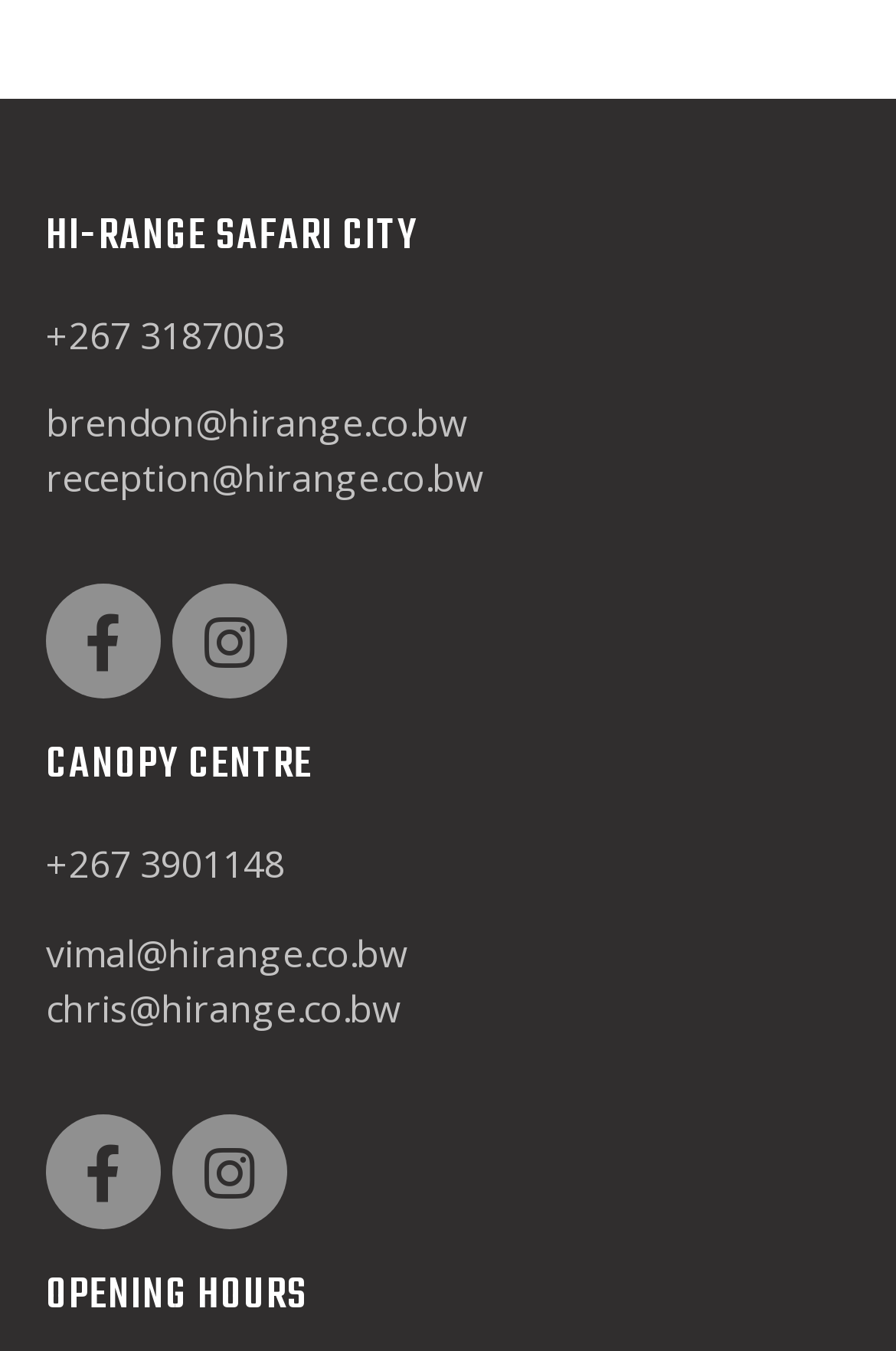Identify the bounding box coordinates of the clickable region required to complete the instruction: "Visit the Instagram page". The coordinates should be given as four float numbers within the range of 0 and 1, i.e., [left, top, right, bottom].

[0.192, 0.825, 0.321, 0.91]